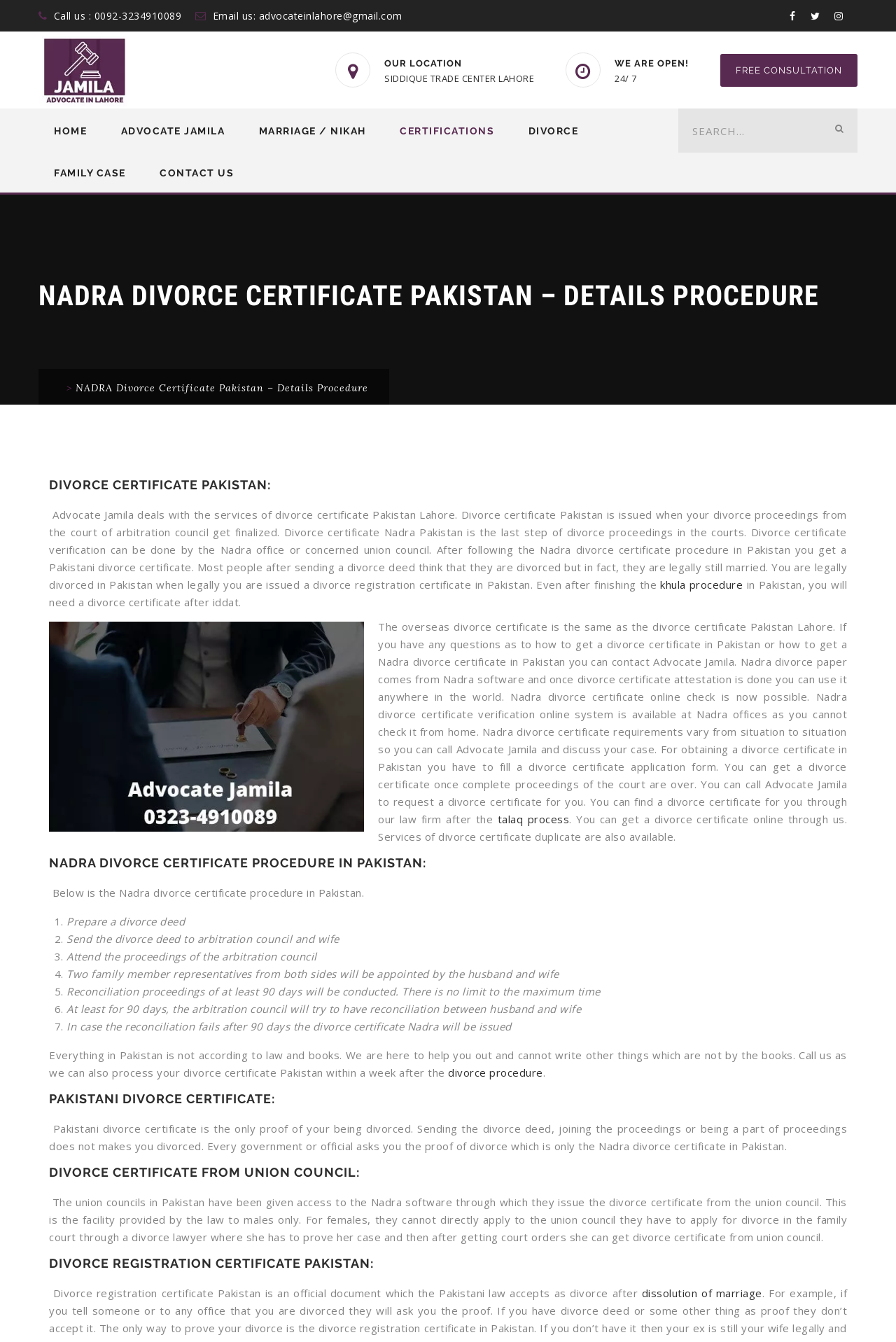Extract the primary headline from the webpage and present its text.

NADRA DIVORCE CERTIFICATE PAKISTAN – DETAILS PROCEDURE